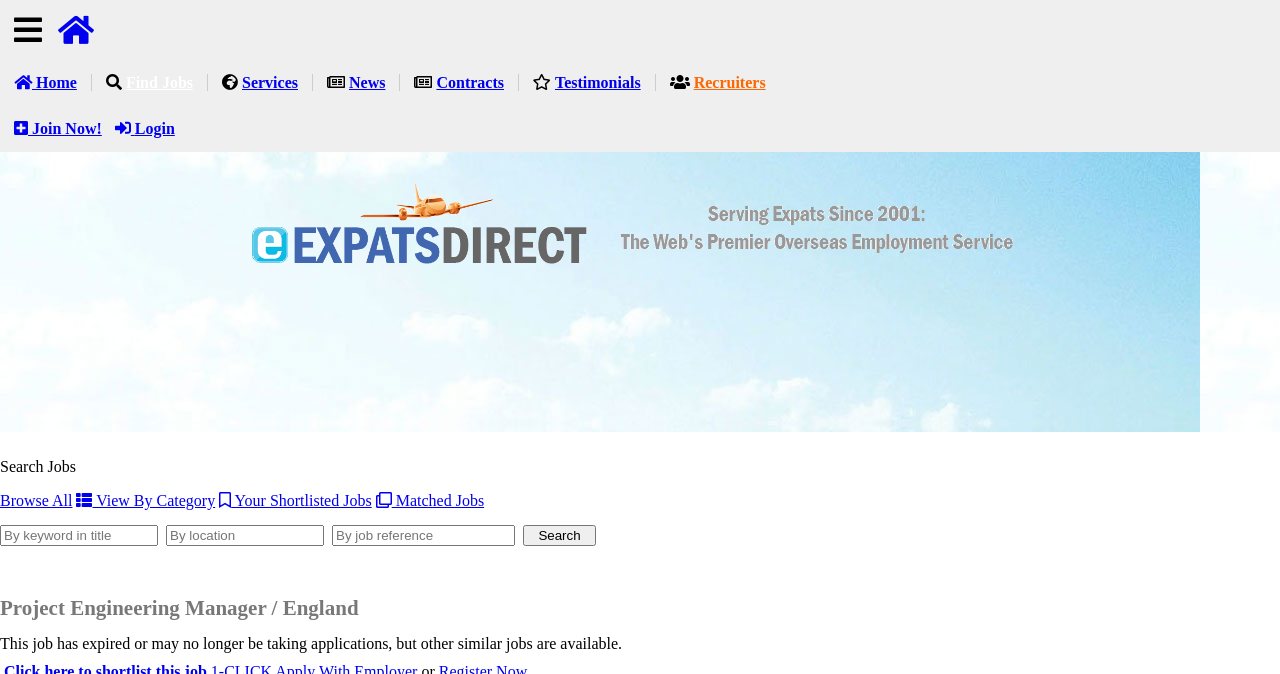Provide a thorough description of the webpage you see.

This webpage is a job posting for a Project Engineering Manager position in Woking, England. At the top, there is a navigation menu with links to "Home", "Find Jobs", "Services", "News", "Contracts", "Testimonials", and "Recruiters". On the right side of the navigation menu, there are two buttons, "Join Now!" and "Login". 

Below the navigation menu, there are two images, one on the left and one on the right, taking up about half of the page's width. 

Further down, there is a search bar with three text boxes to search for jobs by keyword, location, and job reference. A "Search" button is located to the right of the text boxes. 

Below the search bar, the job title "Project Engineering Manager / England" is displayed as a heading. 

Finally, at the bottom of the page, there is a notice stating that the job has expired or is no longer taking applications, but similar jobs are available.